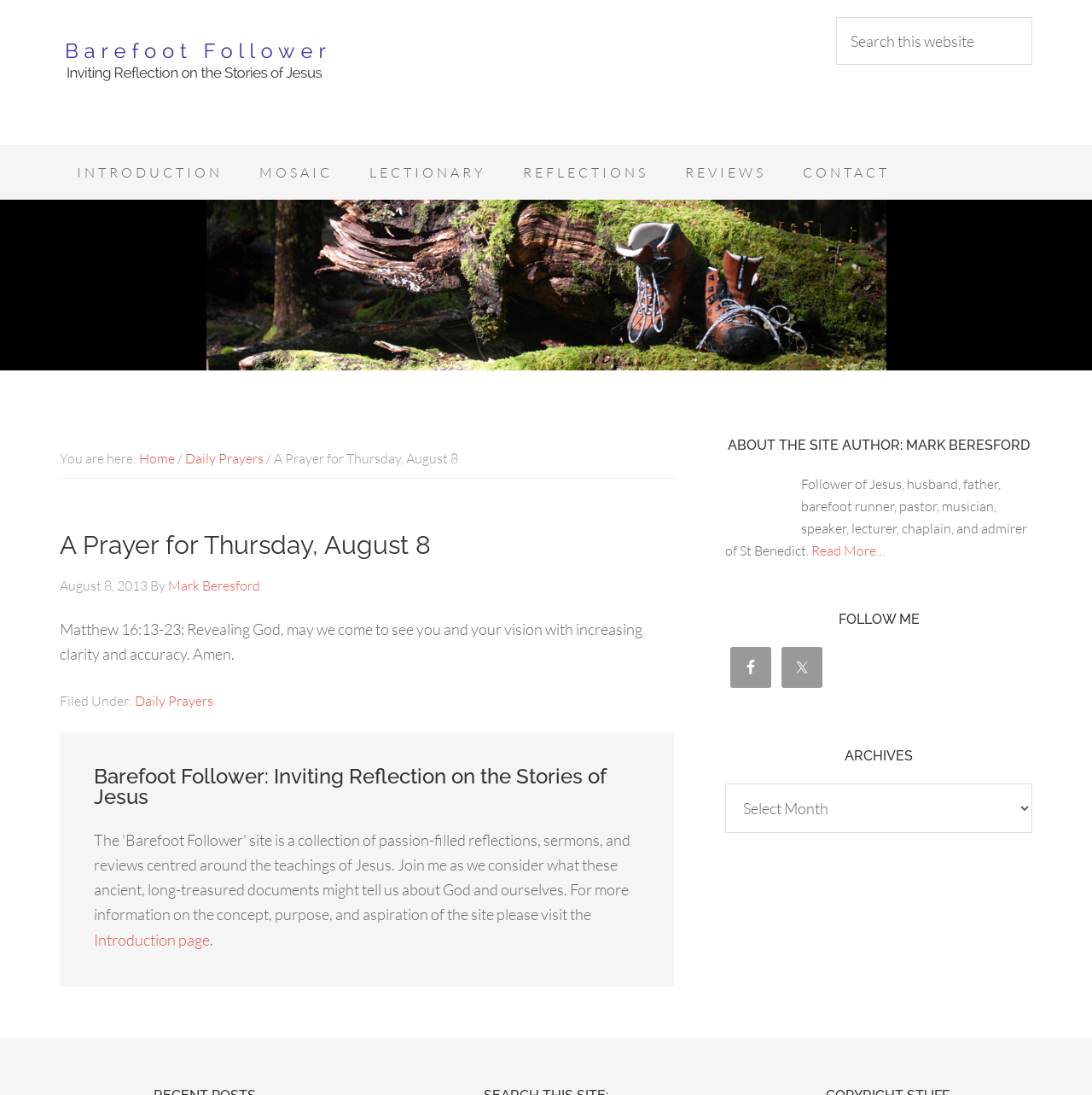Please provide a brief answer to the question using only one word or phrase: 
What is the date of the prayer?

August 8, 2013